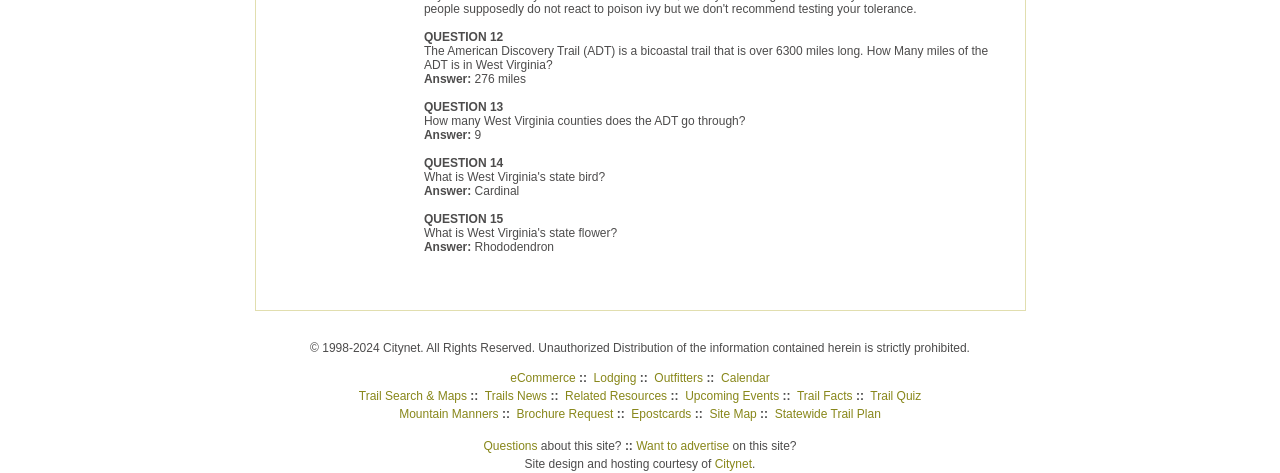Find the bounding box coordinates of the area that needs to be clicked in order to achieve the following instruction: "View the 'Trail Search & Maps' page". The coordinates should be specified as four float numbers between 0 and 1, i.e., [left, top, right, bottom].

[0.28, 0.822, 0.365, 0.852]